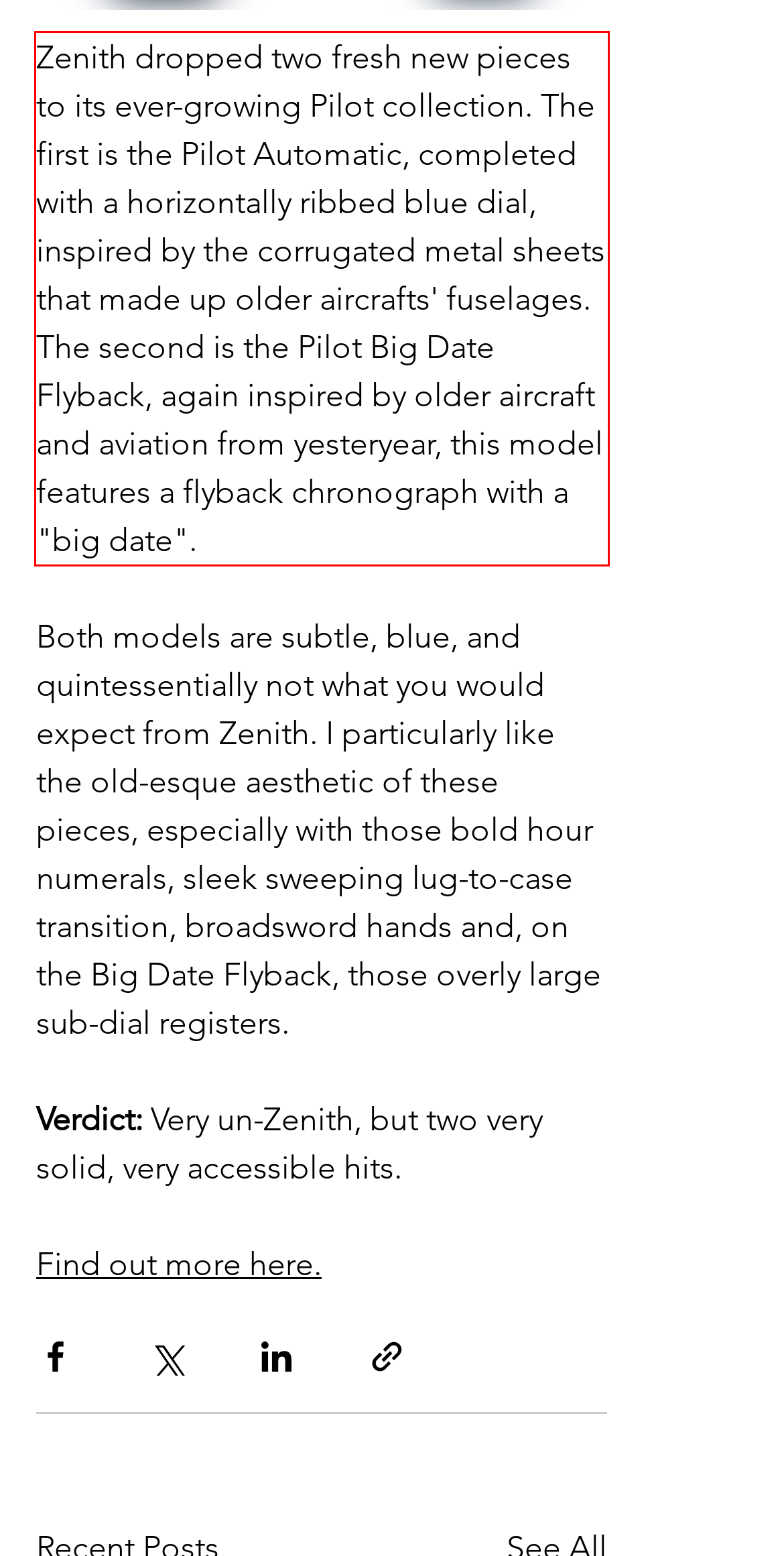Identify the text inside the red bounding box on the provided webpage screenshot by performing OCR.

Zenith dropped two fresh new pieces to its ever-growing Pilot collection. The first is the Pilot Automatic, completed with a horizontally ribbed blue dial, inspired by the corrugated metal sheets that made up older aircrafts' fuselages. The second is the Pilot Big Date Flyback, again inspired by older aircraft and aviation from yesteryear, this model features a flyback chronograph with a "big date".